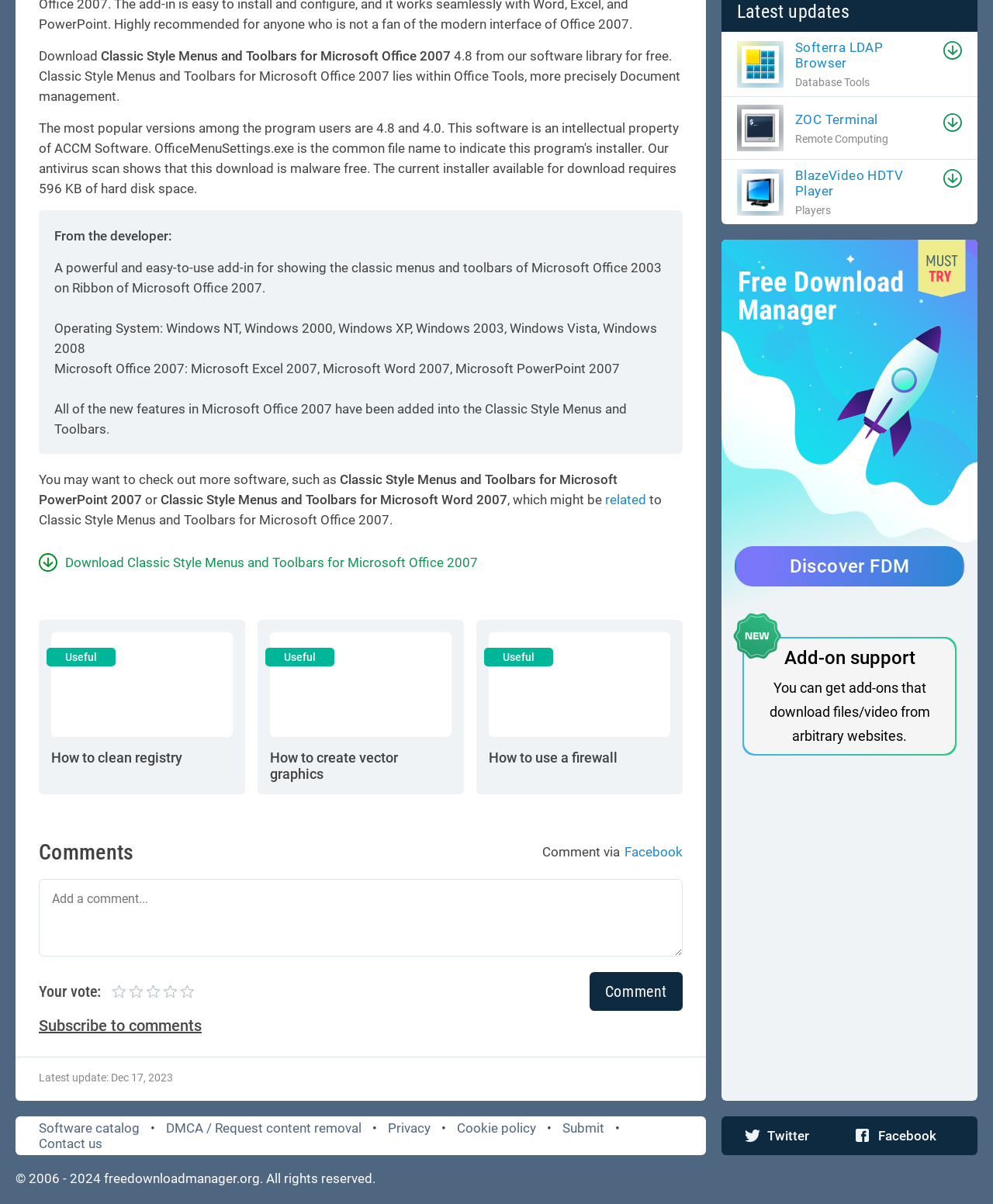Locate the bounding box coordinates of the element to click to perform the following action: 'Add a comment'. The coordinates should be given as four float values between 0 and 1, in the form of [left, top, right, bottom].

[0.039, 0.73, 0.688, 0.794]